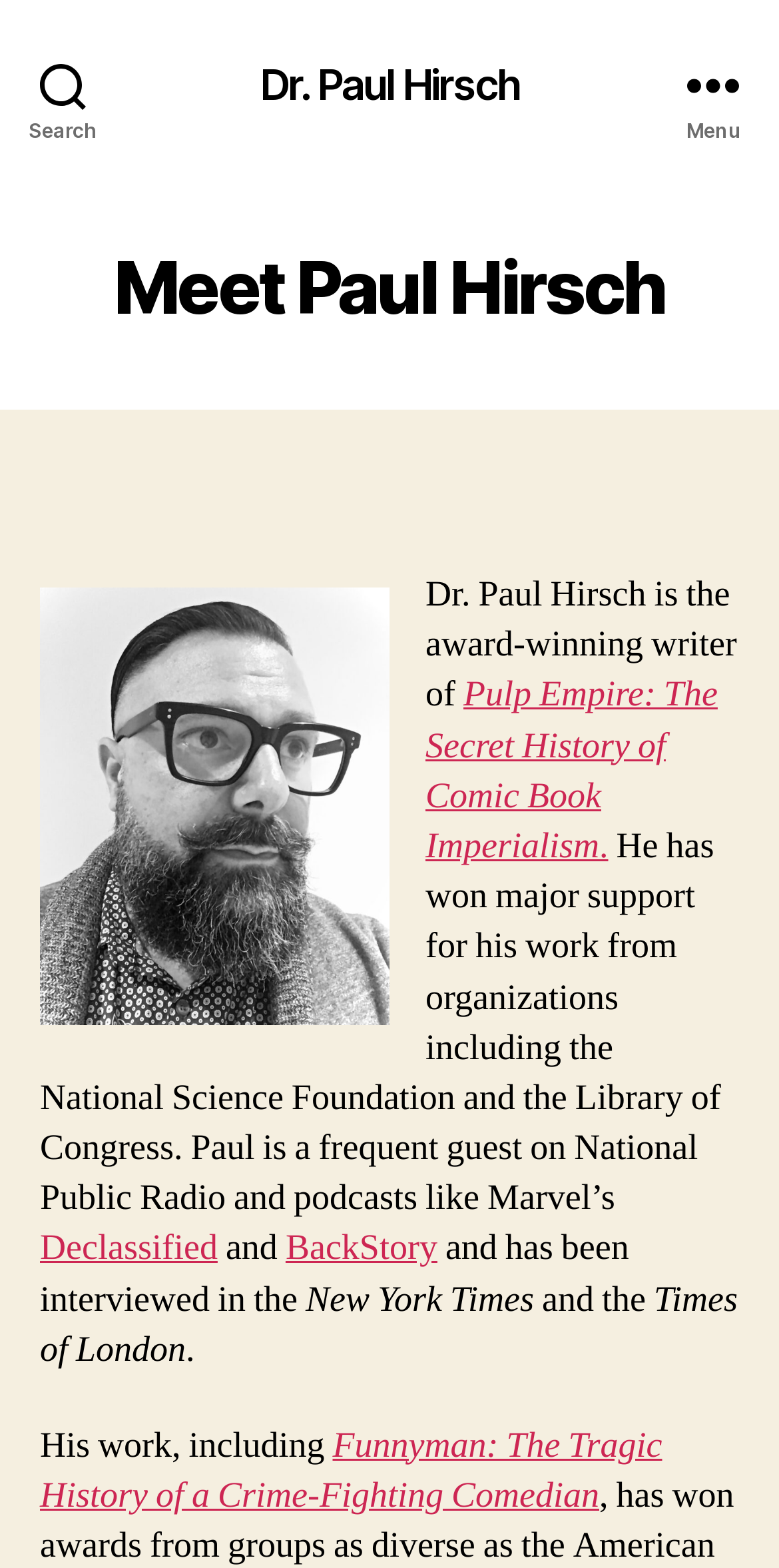What newspapers have interviewed Dr. Paul Hirsch?
Look at the image and answer the question with a single word or phrase.

New York Times and Times of London